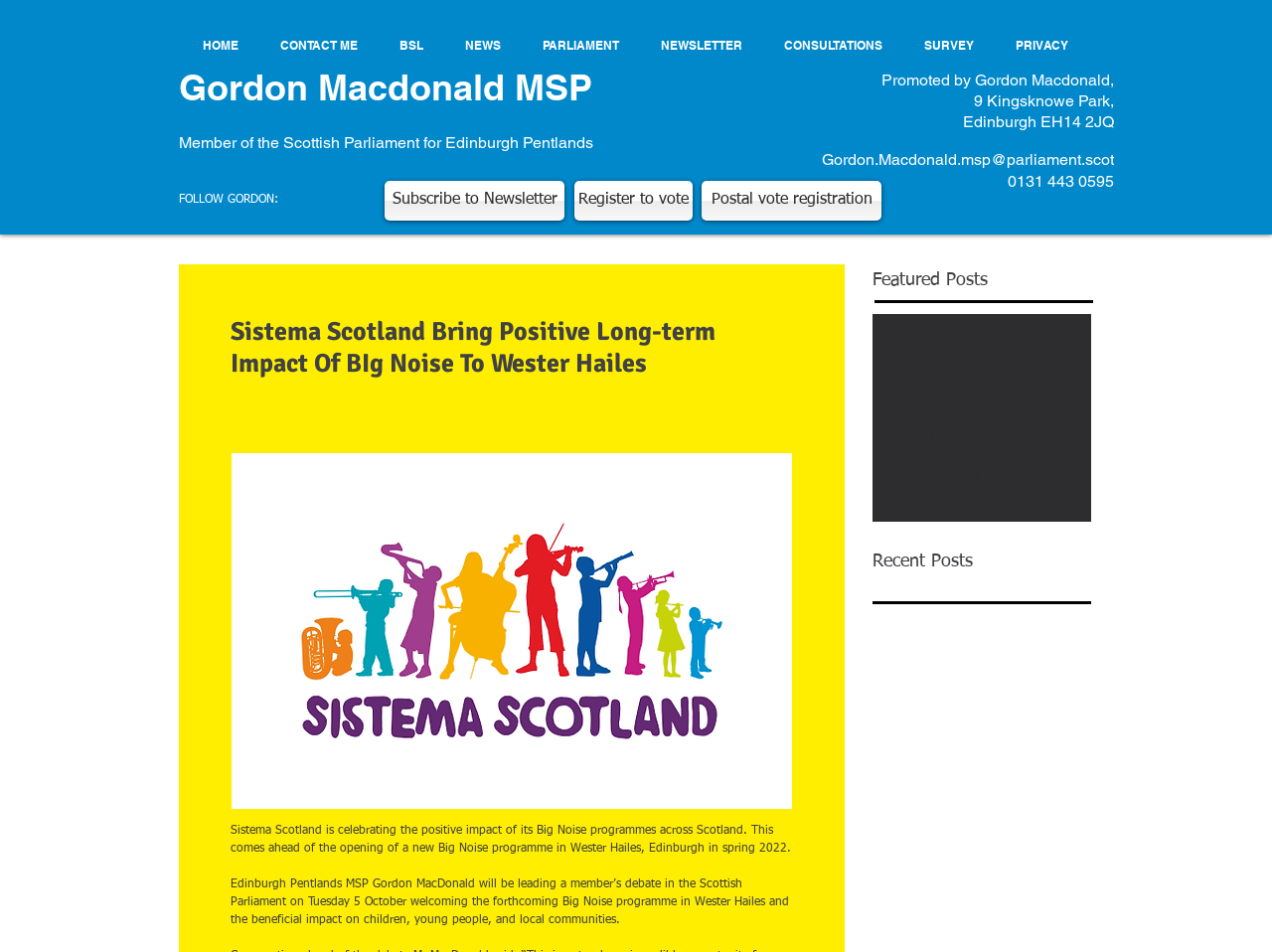Determine the bounding box coordinates of the region to click in order to accomplish the following instruction: "Read more about Big Noise programme". Provide the coordinates as four float numbers between 0 and 1, specifically [left, top, right, bottom].

[0.181, 0.332, 0.623, 0.399]